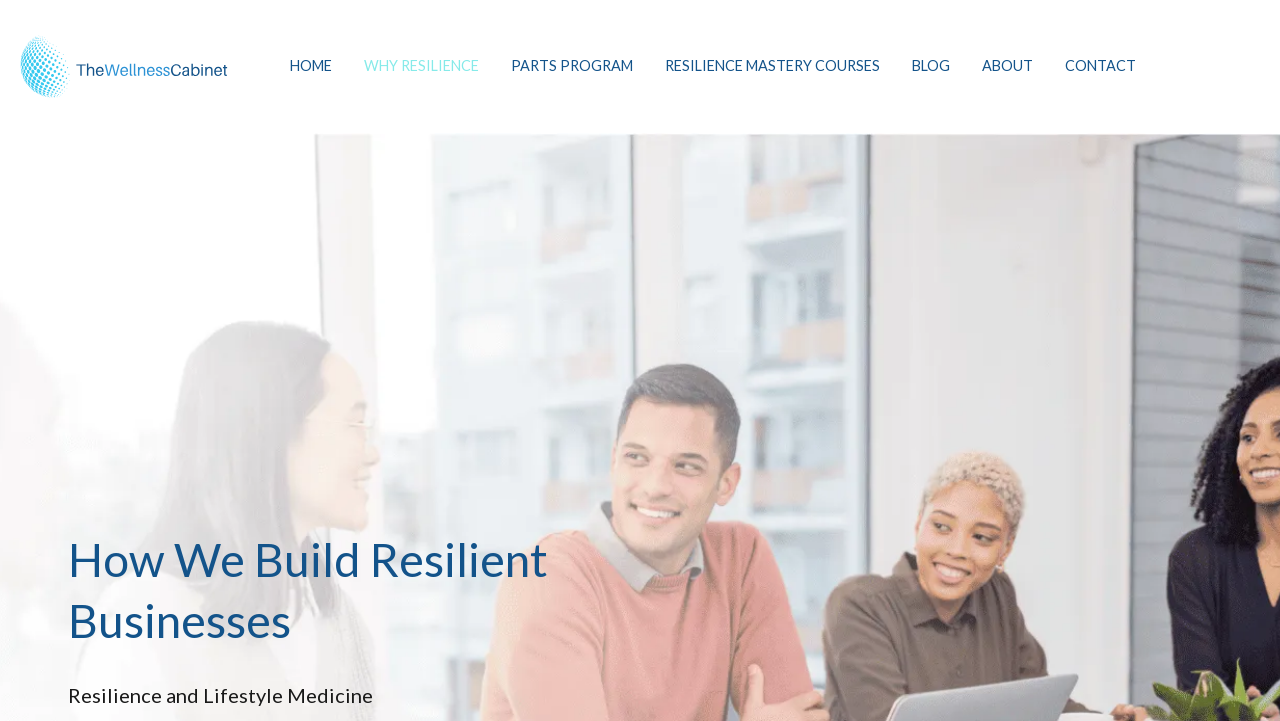Describe all significant elements and features of the webpage.

The webpage is titled "Why Resilience - The Wellness Cabinet" and features a logo of "The Wellness Cabinet" at the top left corner. 

Below the logo, there is a navigation menu with seven links: "HOME", "WHY RESILIENCE", "PARTS PROGRAM", "RESILIENCE MASTERY COURSES", "BLOG", "ABOUT", and "CONTACT", which are aligned horizontally across the top of the page.

The main content of the page is divided into two sections. The first section is headed by "How We Build Resilient Businesses", which is located at the top center of the page. 

Below the heading, there is a paragraph of text titled "Resilience and Lifestyle Medicine", which occupies the lower left area of the page.